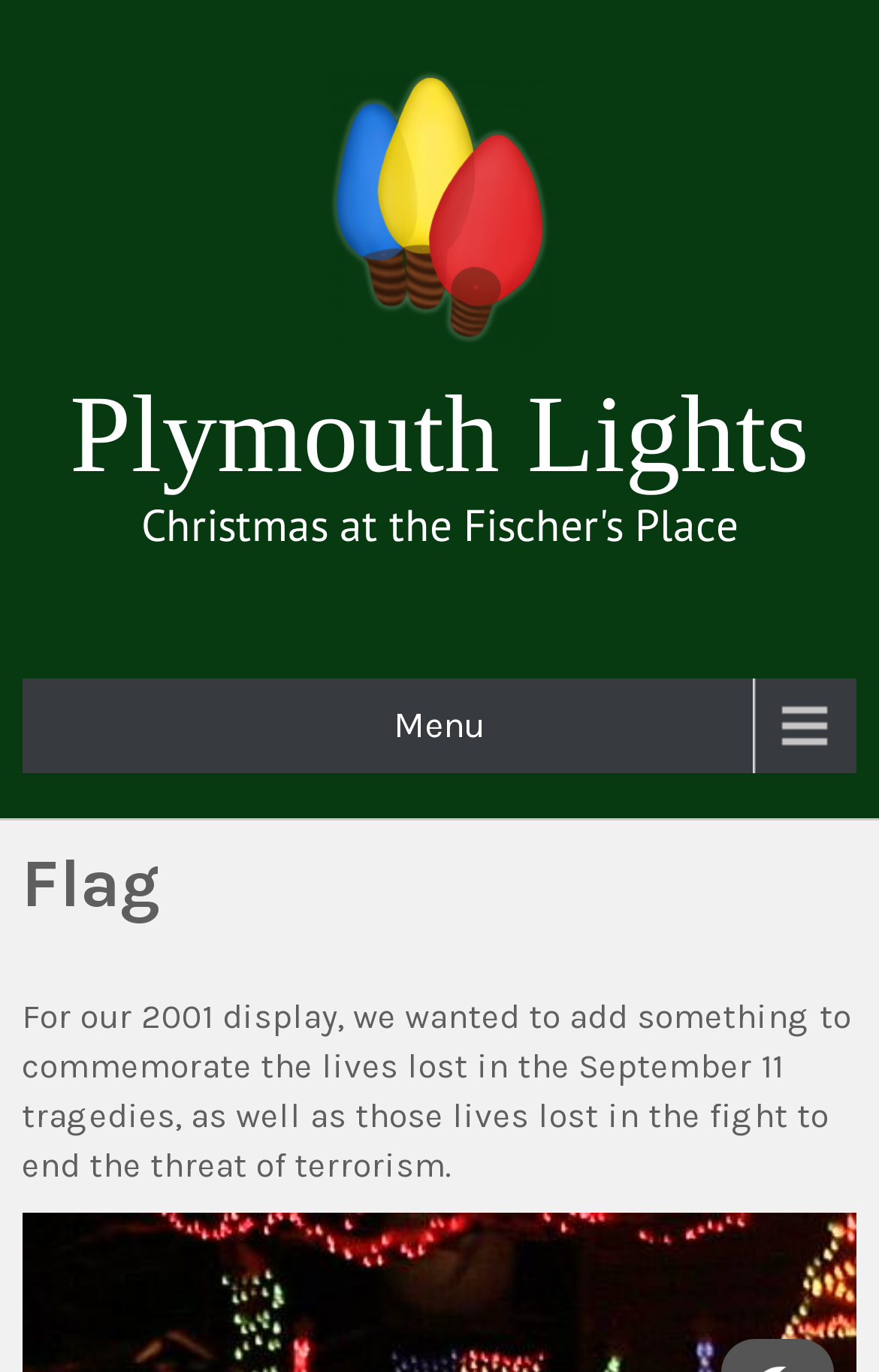Use a single word or phrase to answer the question: 
What is located at the top-right corner of the webpage?

Menu